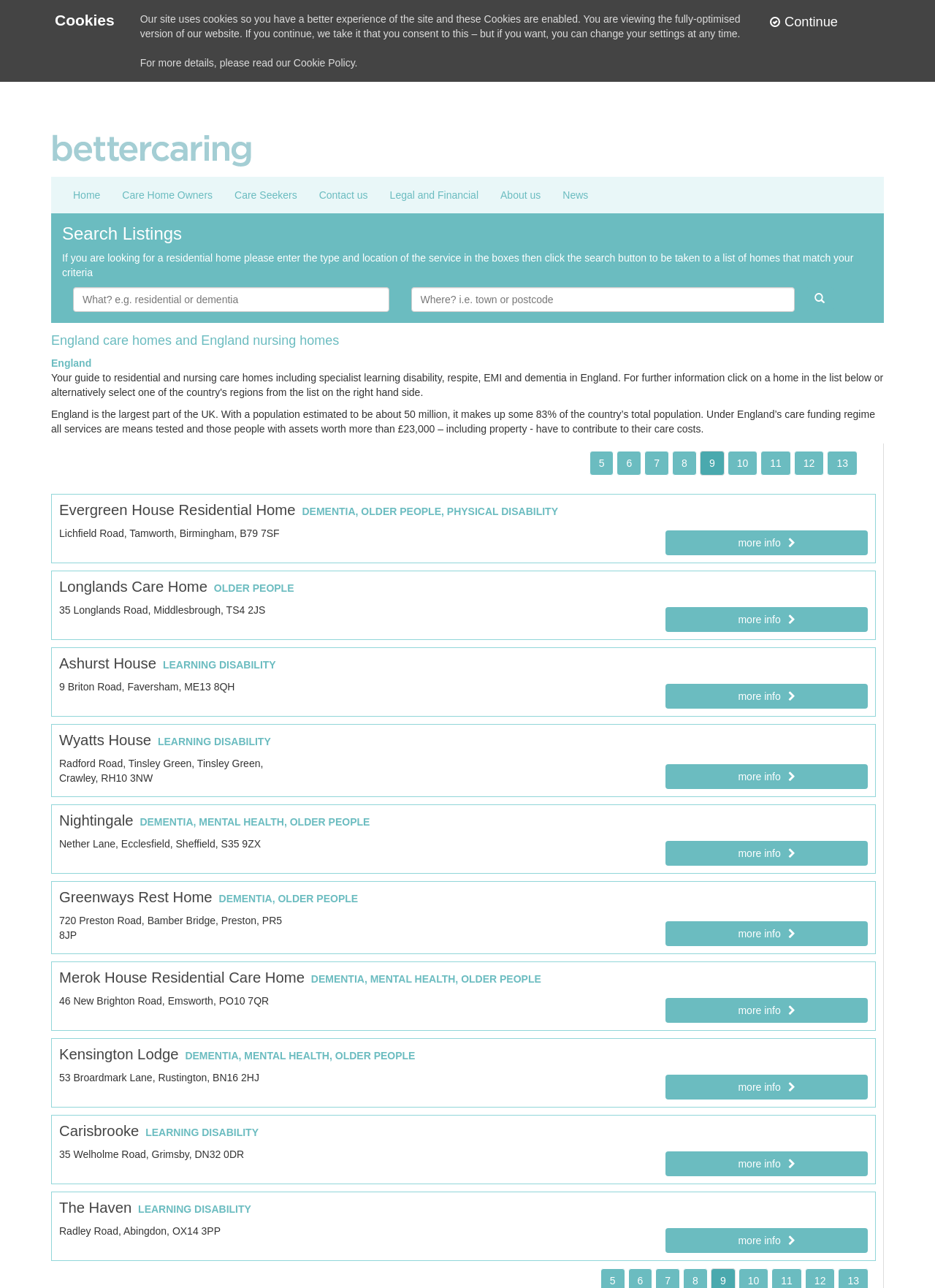Give a concise answer using one word or a phrase to the following question:
What is the purpose of the search box?

To find care homes